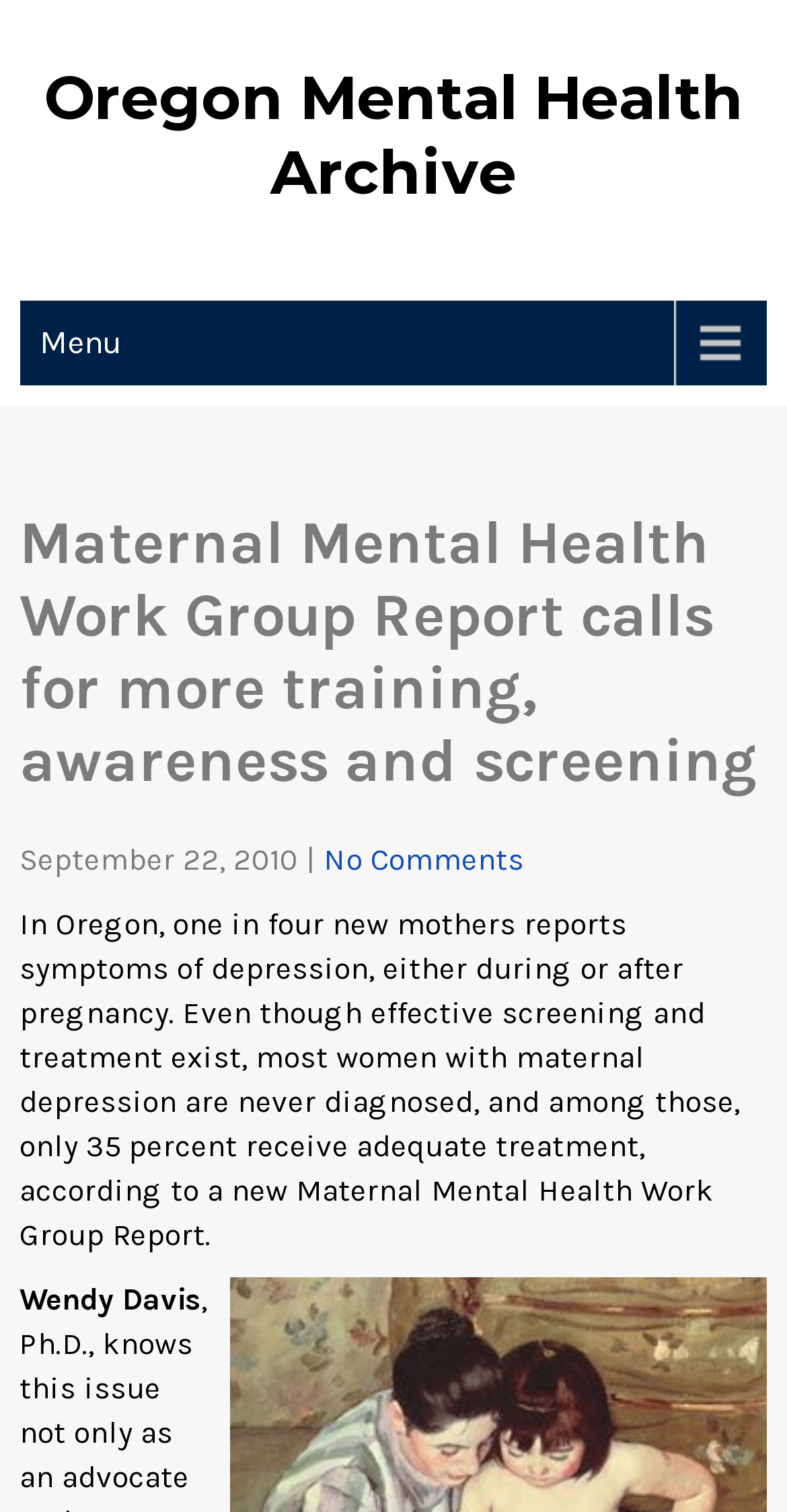What is the date of the report? Observe the screenshot and provide a one-word or short phrase answer.

September 22, 2010